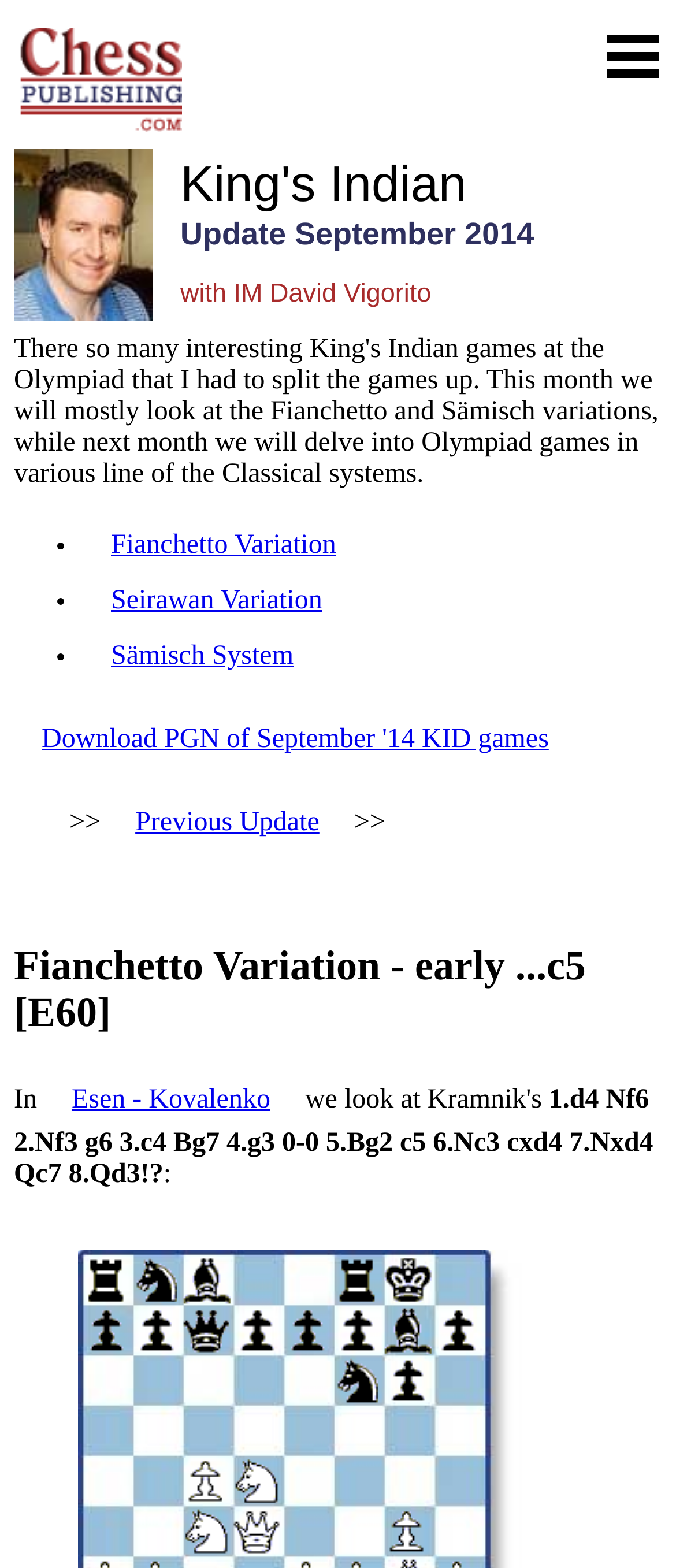Mark the bounding box of the element that matches the following description: "Esen - Kovalenko".

[0.065, 0.674, 0.441, 0.728]